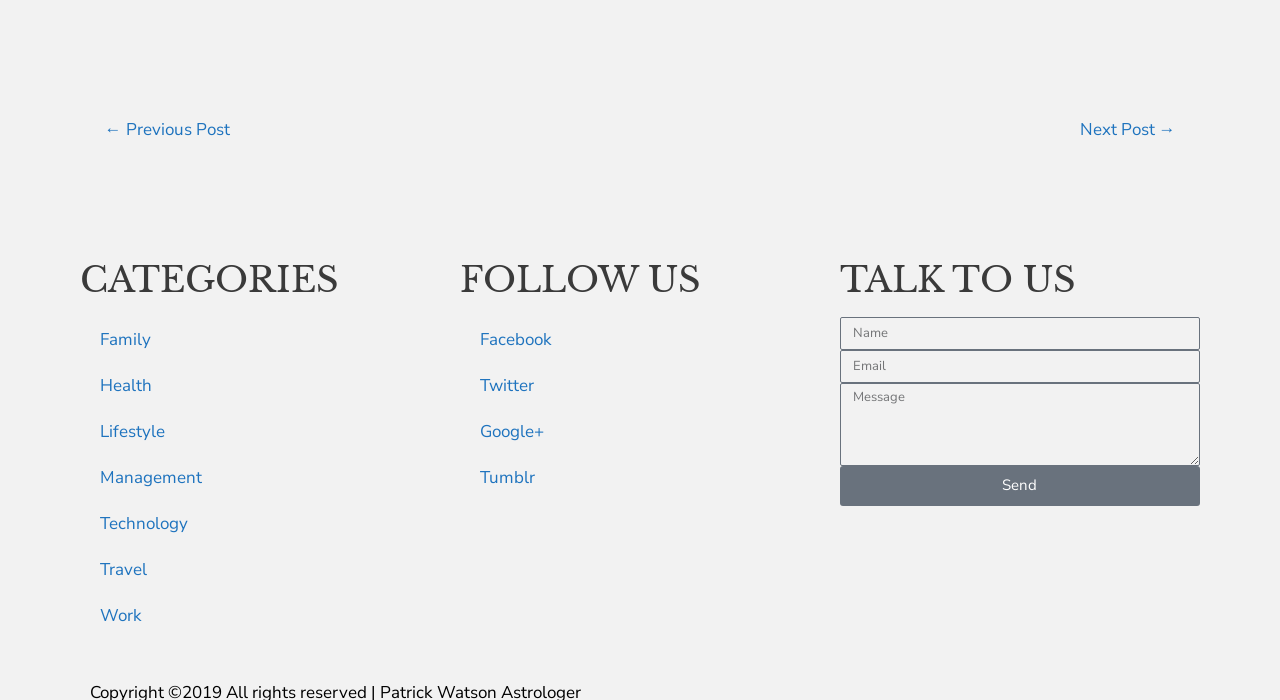Locate the bounding box coordinates of the area where you should click to accomplish the instruction: "send a message".

[0.656, 0.665, 0.937, 0.722]